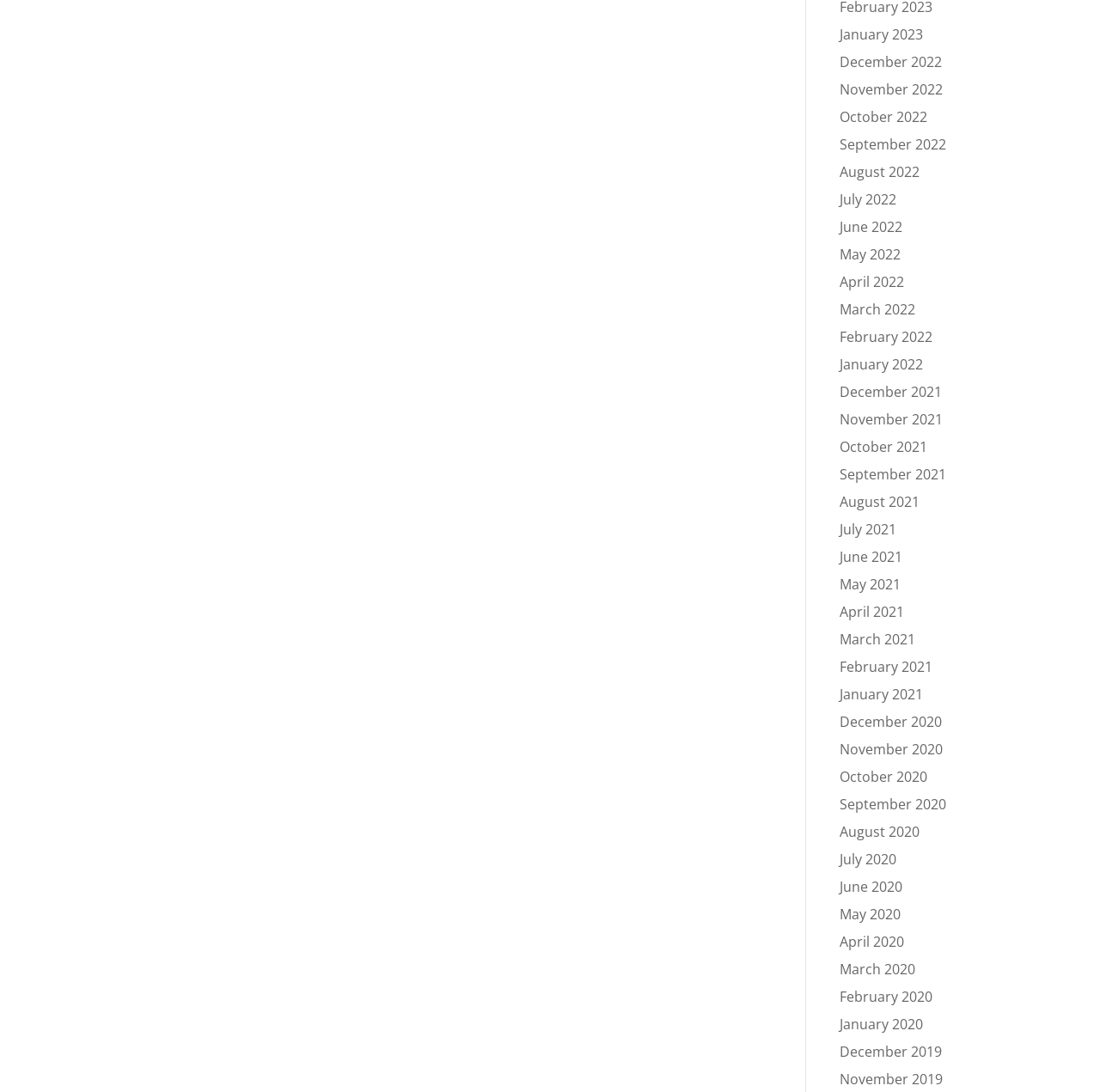Identify the bounding box for the UI element specified in this description: "September 2020". The coordinates must be four float numbers between 0 and 1, formatted as [left, top, right, bottom].

[0.764, 0.728, 0.86, 0.745]